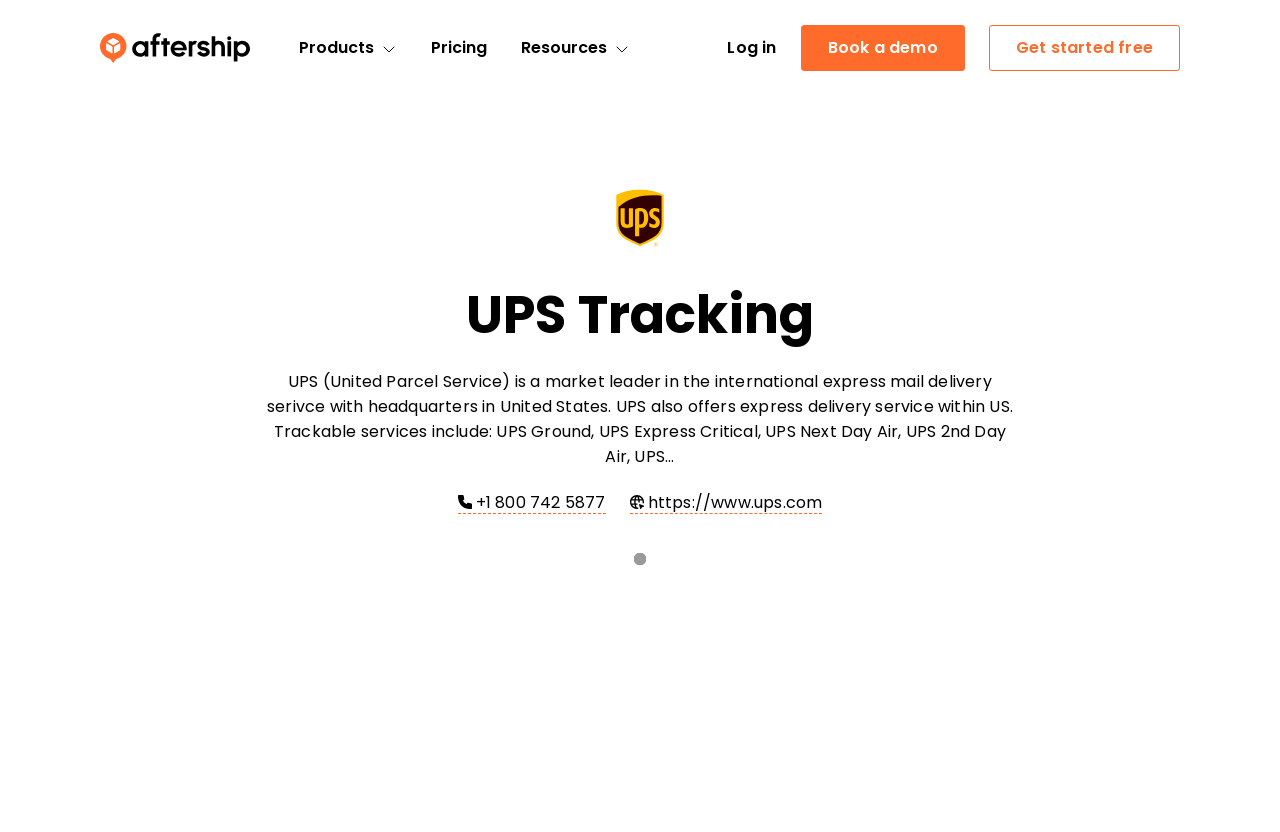Offer a thorough description of the webpage.

The webpage is focused on UPS tracking and shipping services, with the title "UPS Tracking - AfterShip" at the top. Below the title, there is a logo of AfterShip, accompanied by a small image. To the right of the logo, there are three tabs: "Post-purchase", "Marketing", and "Integrations", which are not currently selected.

On the left side of the page, there are several links to different AfterShip services, including tracking, returns, EDD, parser, protection, shipping, and green. These links are arranged vertically, with the tracking link at the top and the green link at the bottom.

On the right side of the page, there are several sections. The top section has a heading "UPS Tracking" and a brief description of UPS services, including express mail delivery and trackable services. Below this section, there is a link to track UPS shipments and get delivery time online, as well as a link to contact UPS and get REST API docs.

Below the UPS tracking section, there are several links to case studies, including one about how AfterShip helped Harry's scale by obtaining carrier data in one centralized place. There are also links to top online stores, order lookup widget, tracking page, email verification, shipping calculator, and all free tools.

Further down the page, there are links to API docs, including tracking API, returns API, shipping API, and order API. There are also links to blogs, ebooks, events, become a partner, carriers, and perks.

At the top right corner of the page, there are three links: "Log in", "Book a demo", and "Get started free".